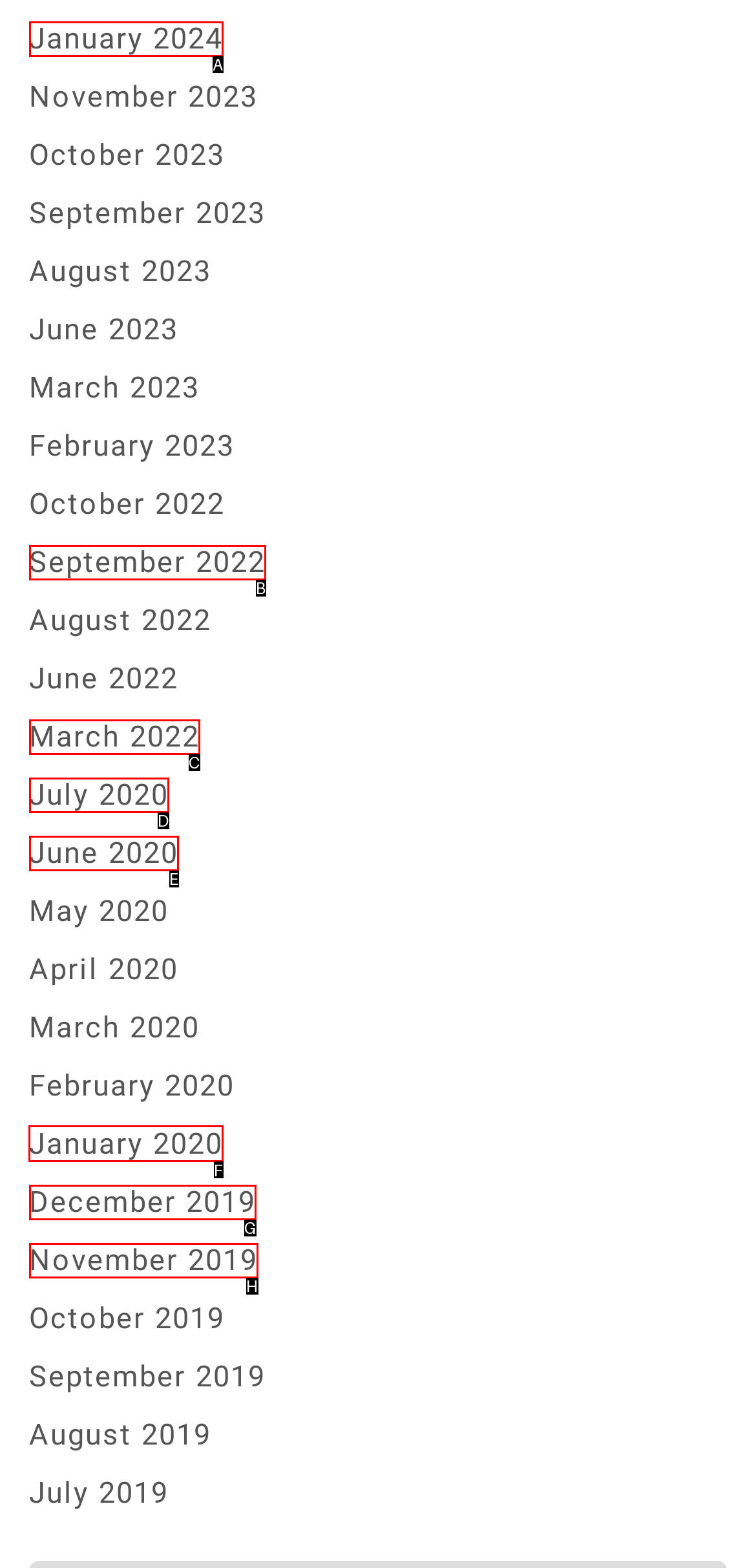Which UI element's letter should be clicked to achieve the task: access January 2020
Provide the letter of the correct choice directly.

F